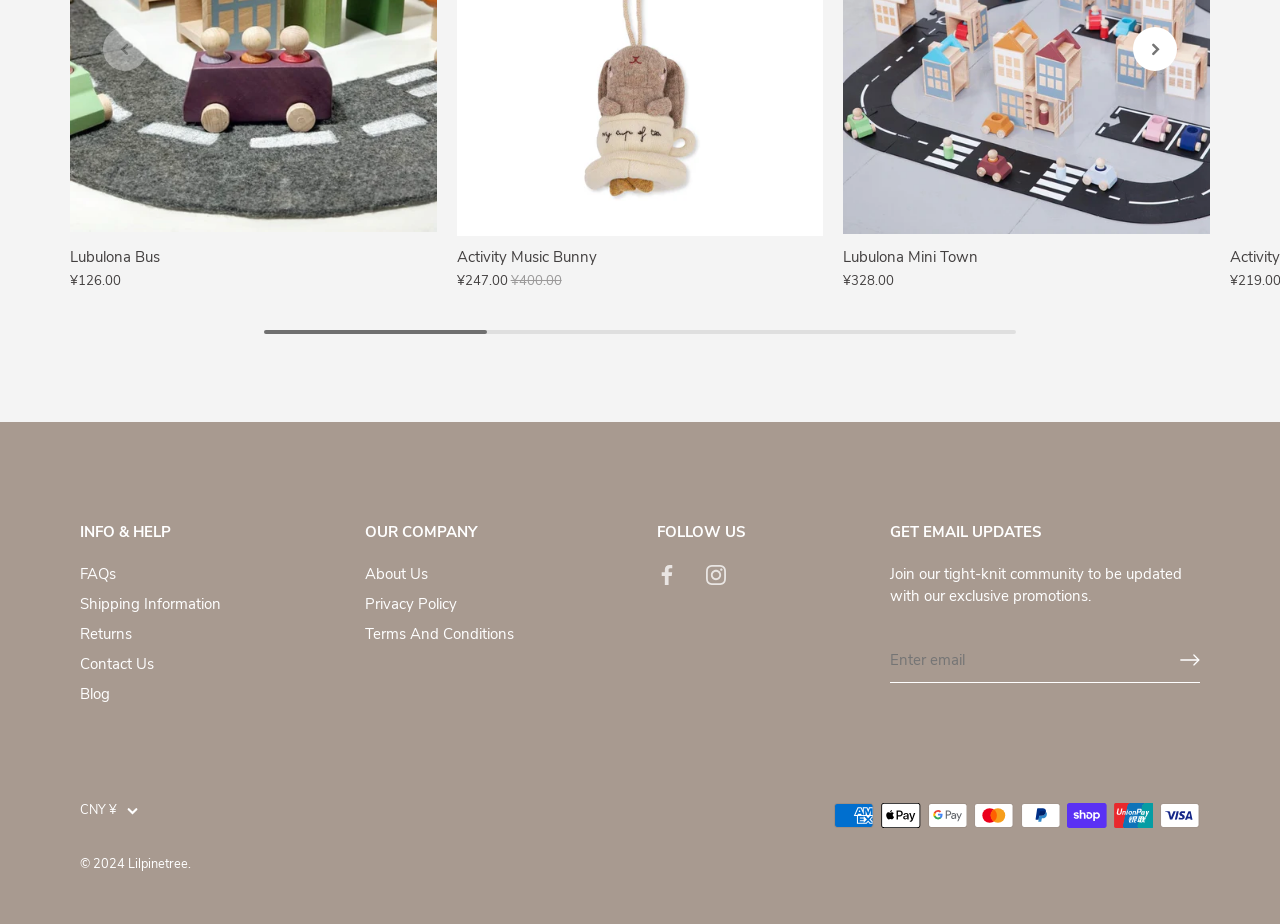What is the function of the button with the 'Right arrow long' icon?
From the image, respond with a single word or phrase.

Sign up